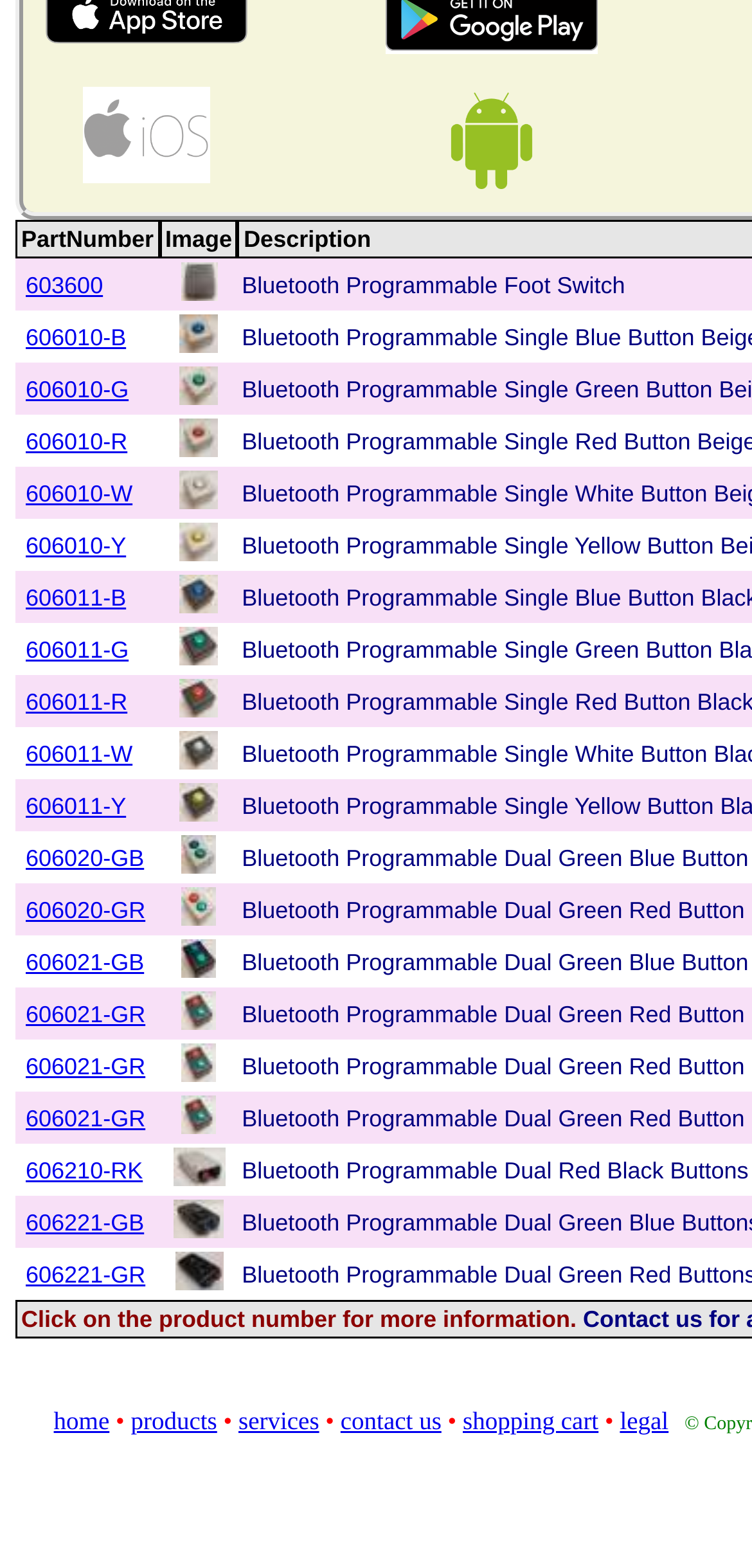What is the part number of the first product?
Please look at the screenshot and answer in one word or a short phrase.

603600